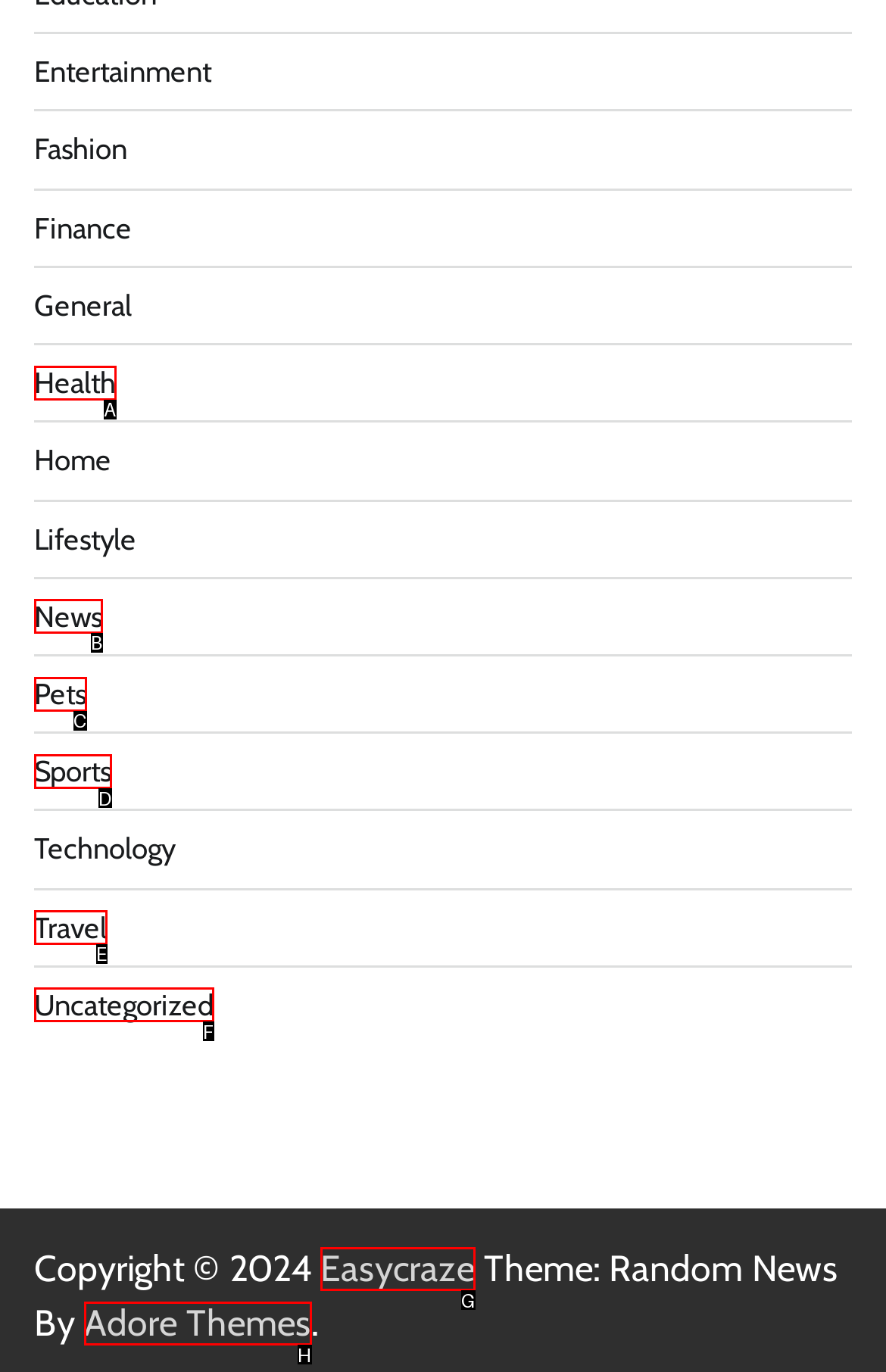Select the option that matches this description: Adore Themes
Answer by giving the letter of the chosen option.

H